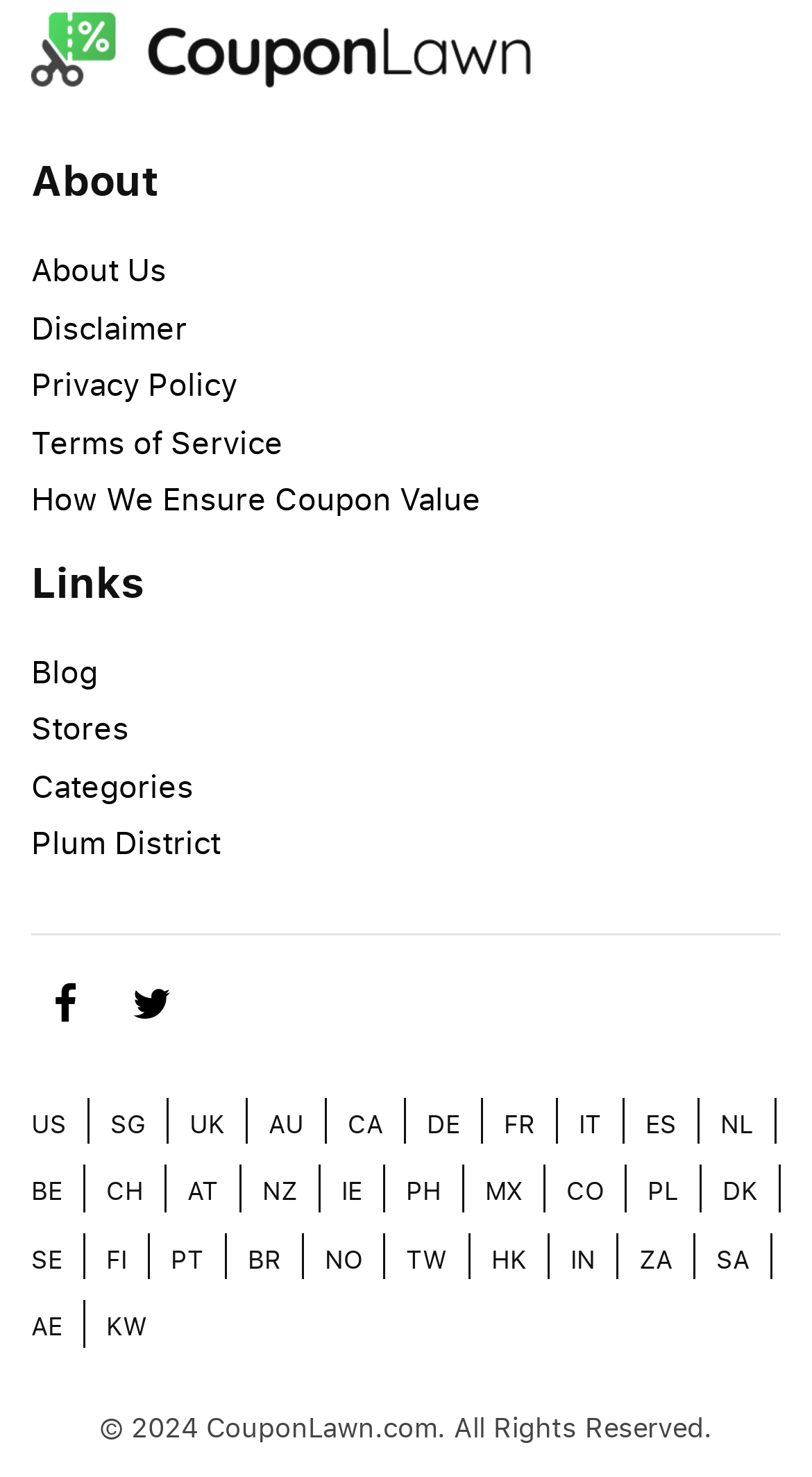How many country links are available?
Please respond to the question with a detailed and thorough explanation.

There are 24 country links available, ranging from 'US' to 'SA', located at the bottom of the webpage, with bounding box coordinates ranging from [0.038, 0.749, 0.082, 0.772] to [0.882, 0.84, 0.923, 0.864].